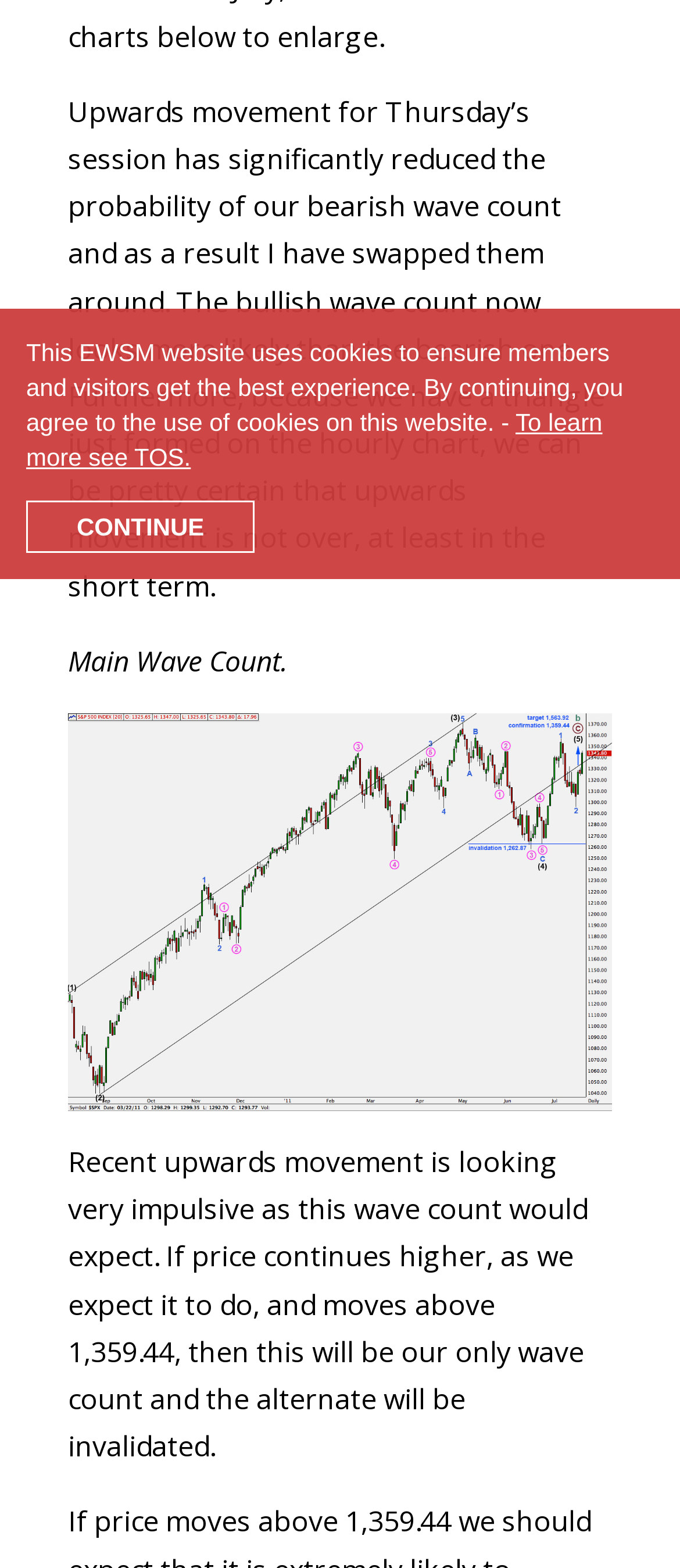Please specify the bounding box coordinates in the format (top-left x, top-left y, bottom-right x, bottom-right y), with all values as floating point numbers between 0 and 1. Identify the bounding box of the UI element described by: alt="S&P 500 daily 2011"

[0.1, 0.681, 0.9, 0.705]